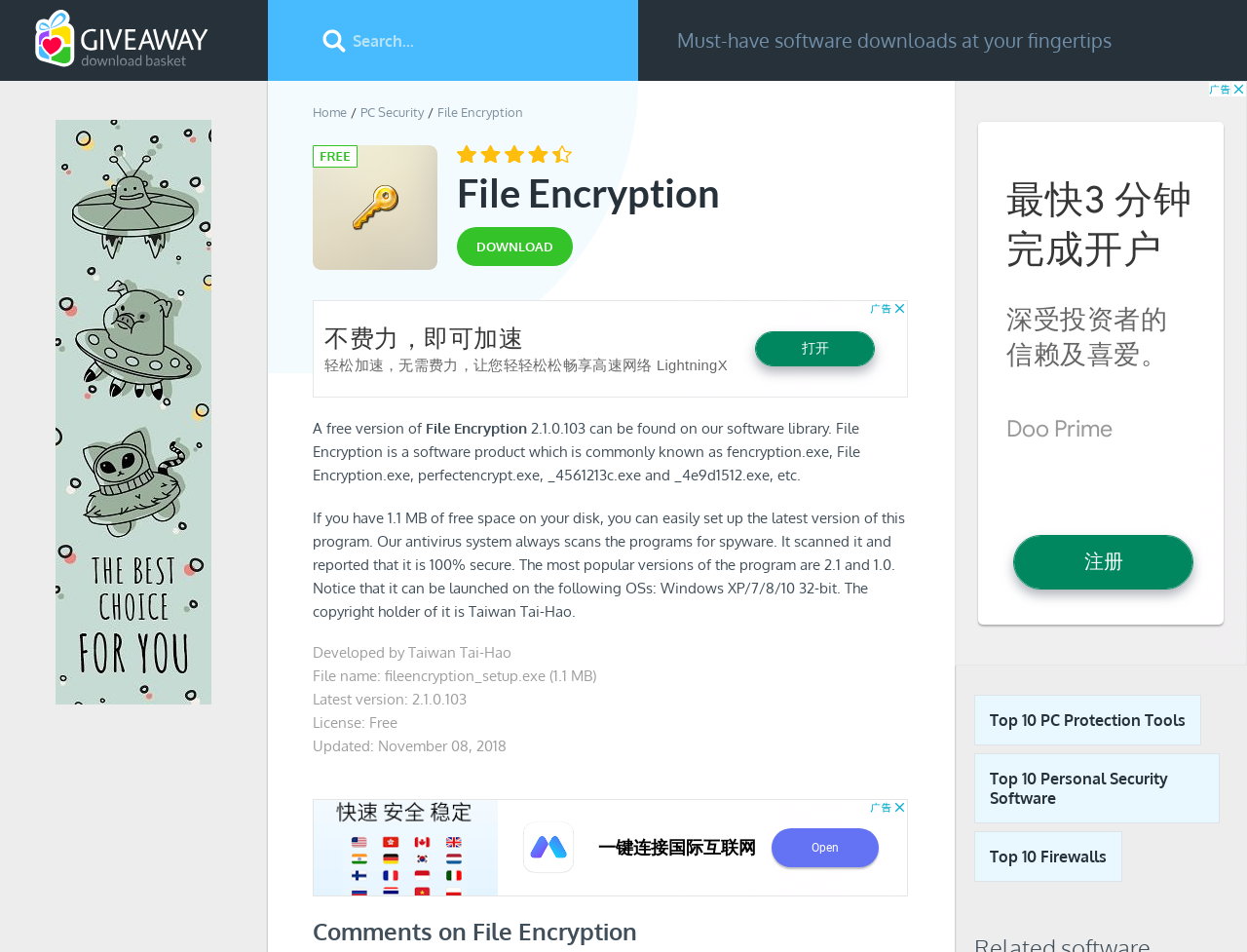What is the version of the software?
Please provide a detailed and thorough answer to the question.

The version of the software can be found in the static text element 'Latest version: 2.1.0.103' with bounding box coordinates [0.251, 0.725, 0.374, 0.744]. This element is located below the description of the software.